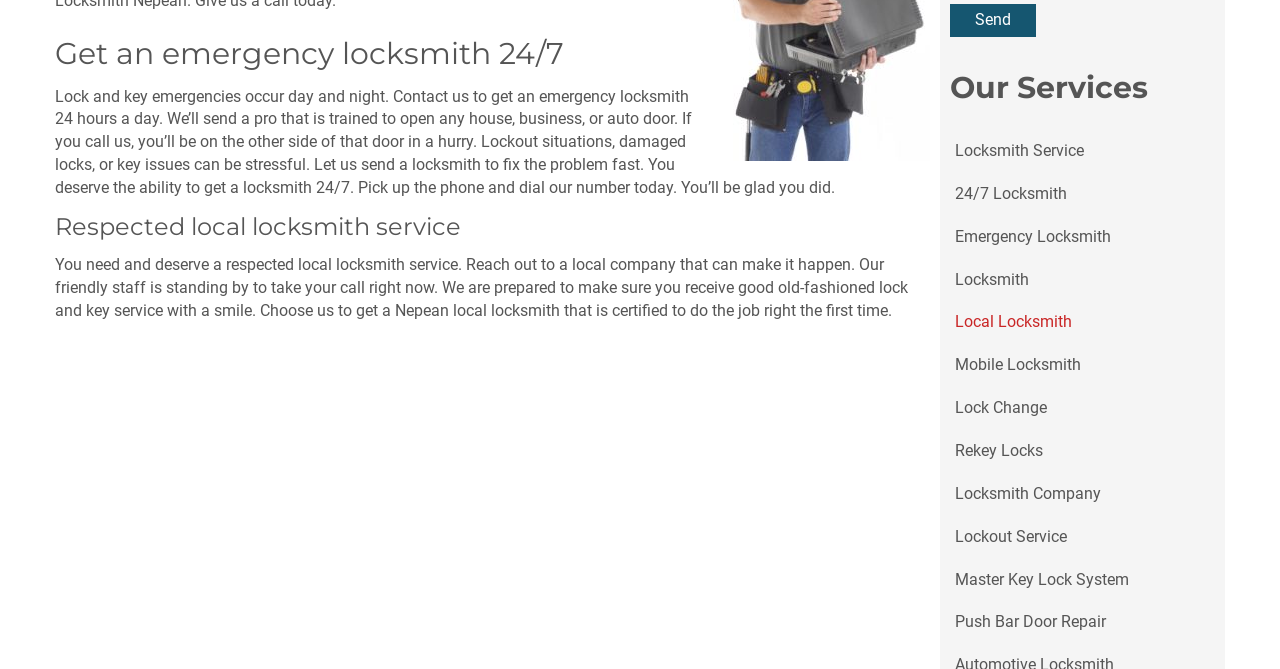Please answer the following question as detailed as possible based on the image: 
What is the main service offered?

The main service offered by this website is locksmith service, which can be inferred from the heading 'Get an emergency locksmith 24/7' and the description that follows, which explains the benefits of their locksmith service.